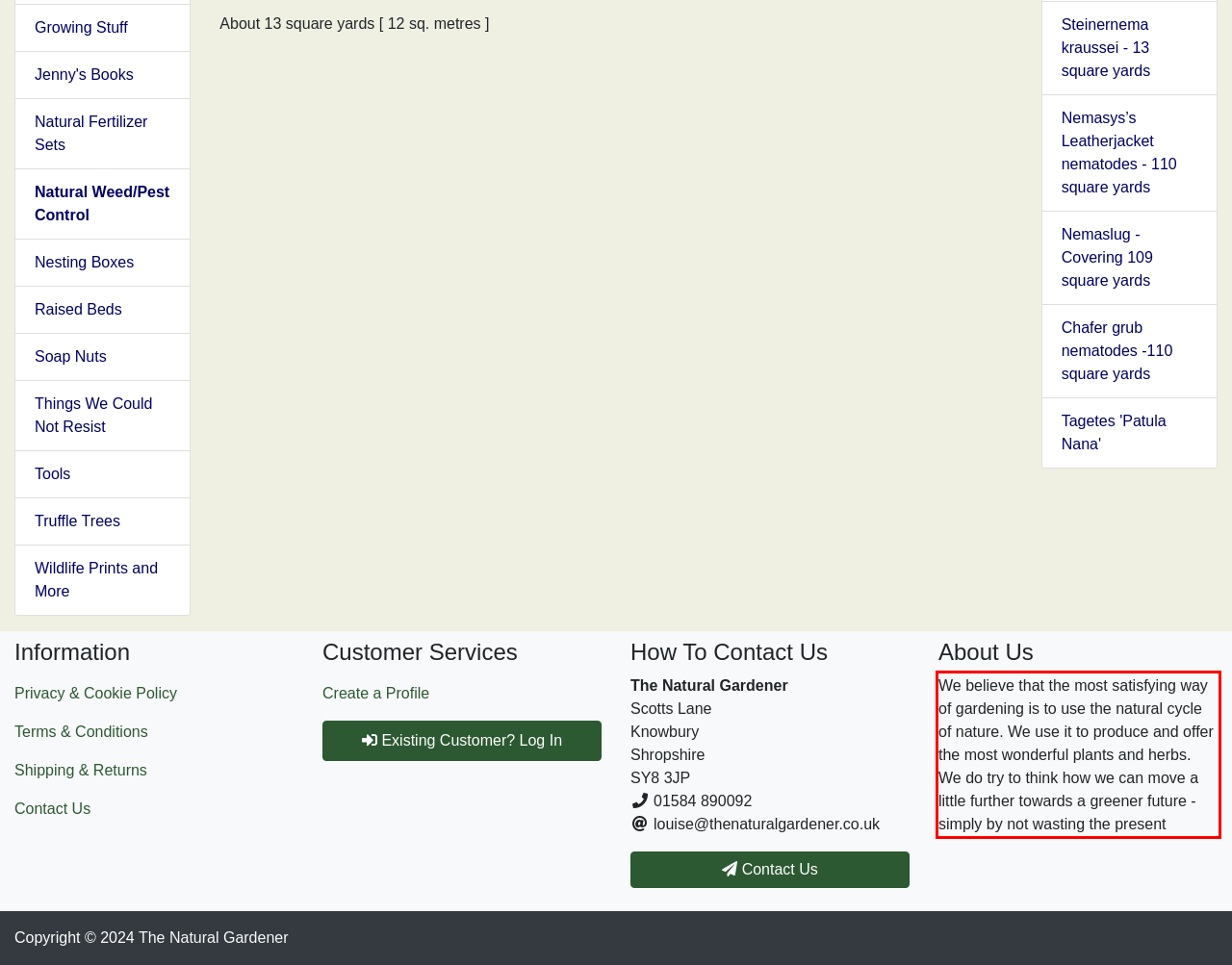Identify the text within the red bounding box on the webpage screenshot and generate the extracted text content.

We believe that the most satisfying way of gardening is to use the natural cycle of nature. We use it to produce and offer the most wonderful plants and herbs. We do try to think how we can move a little further towards a greener future - simply by not wasting the present